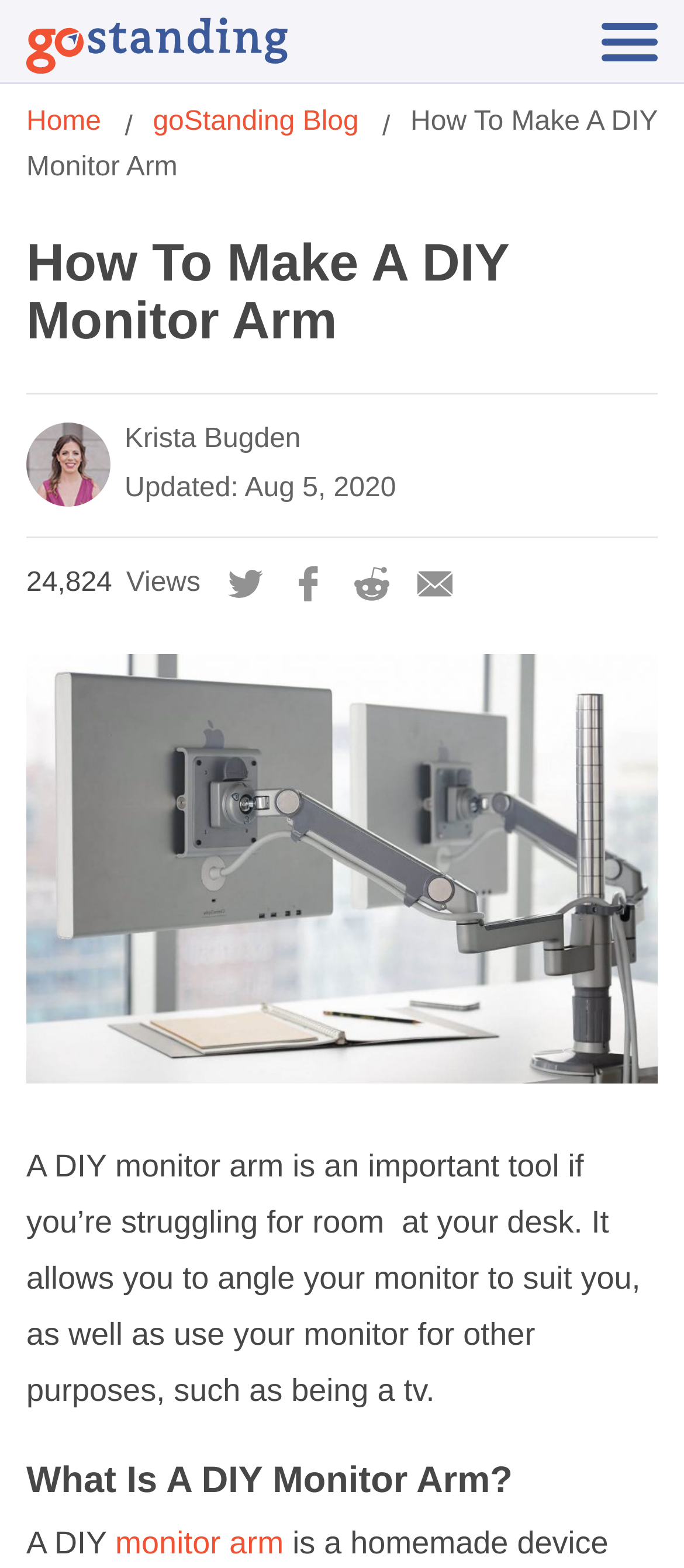Find the bounding box coordinates of the area to click in order to follow the instruction: "Share on Twitter".

[0.334, 0.362, 0.385, 0.381]